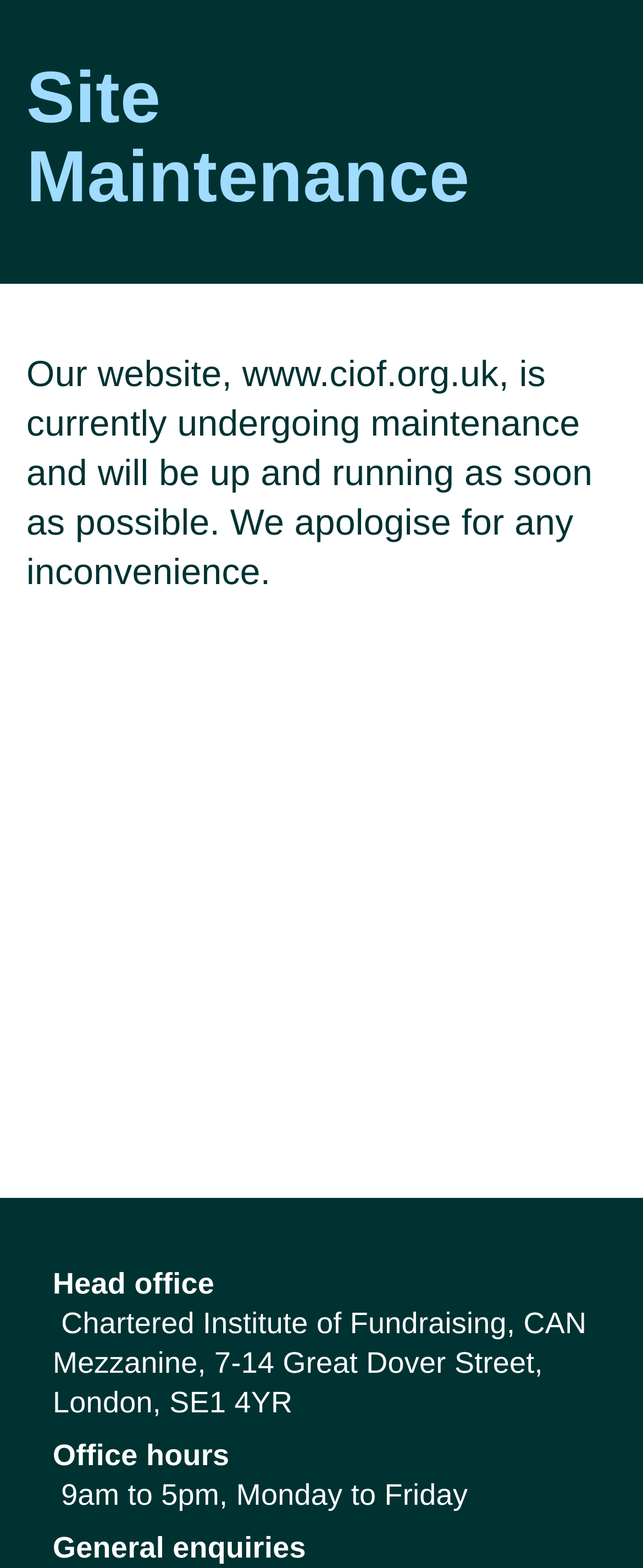Answer the question below using just one word or a short phrase: 
What are the office hours?

9am to 5pm, Monday to Friday